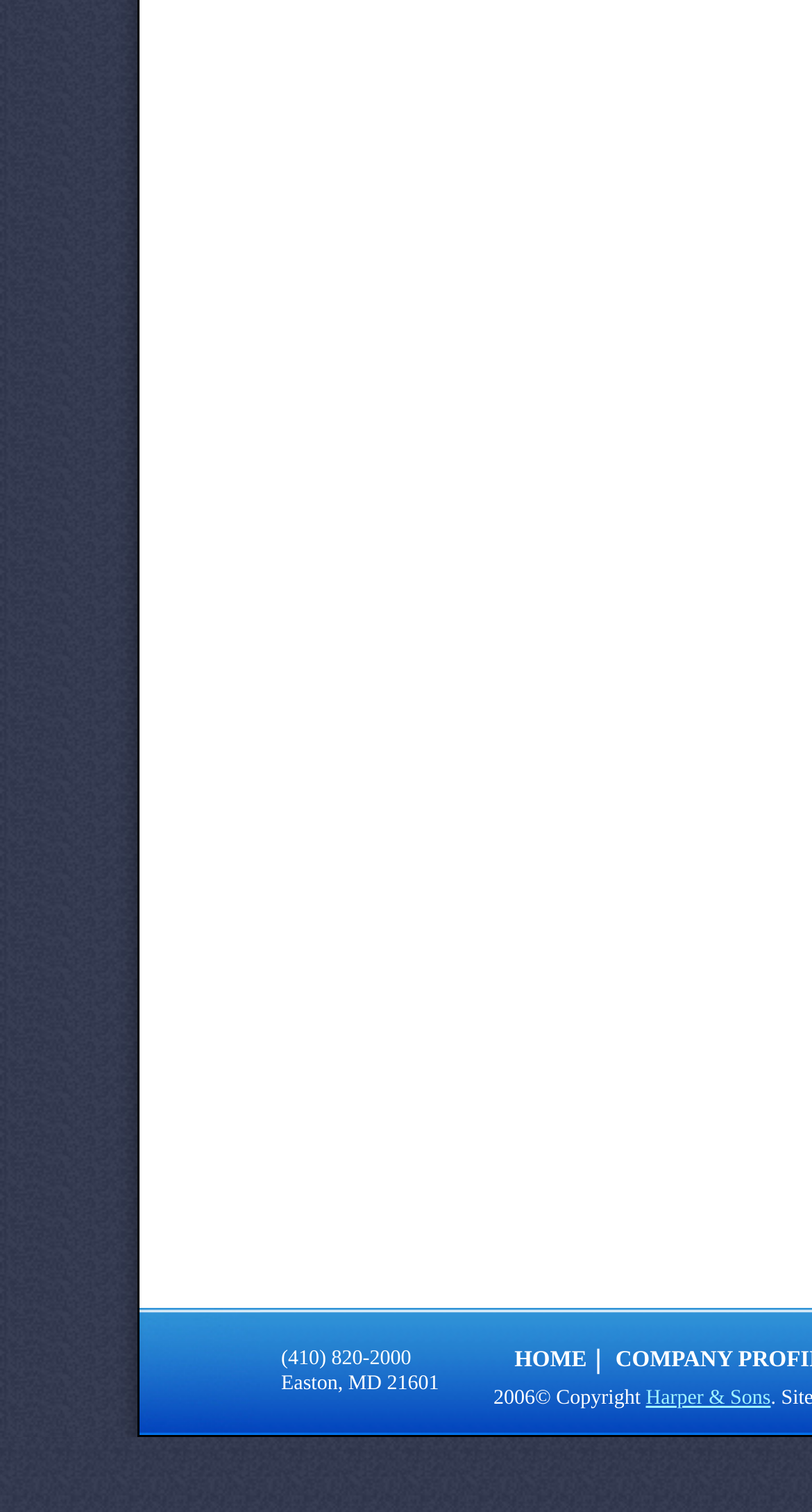Reply to the question below using a single word or brief phrase:
What is the city and state on the webpage?

Easton, MD